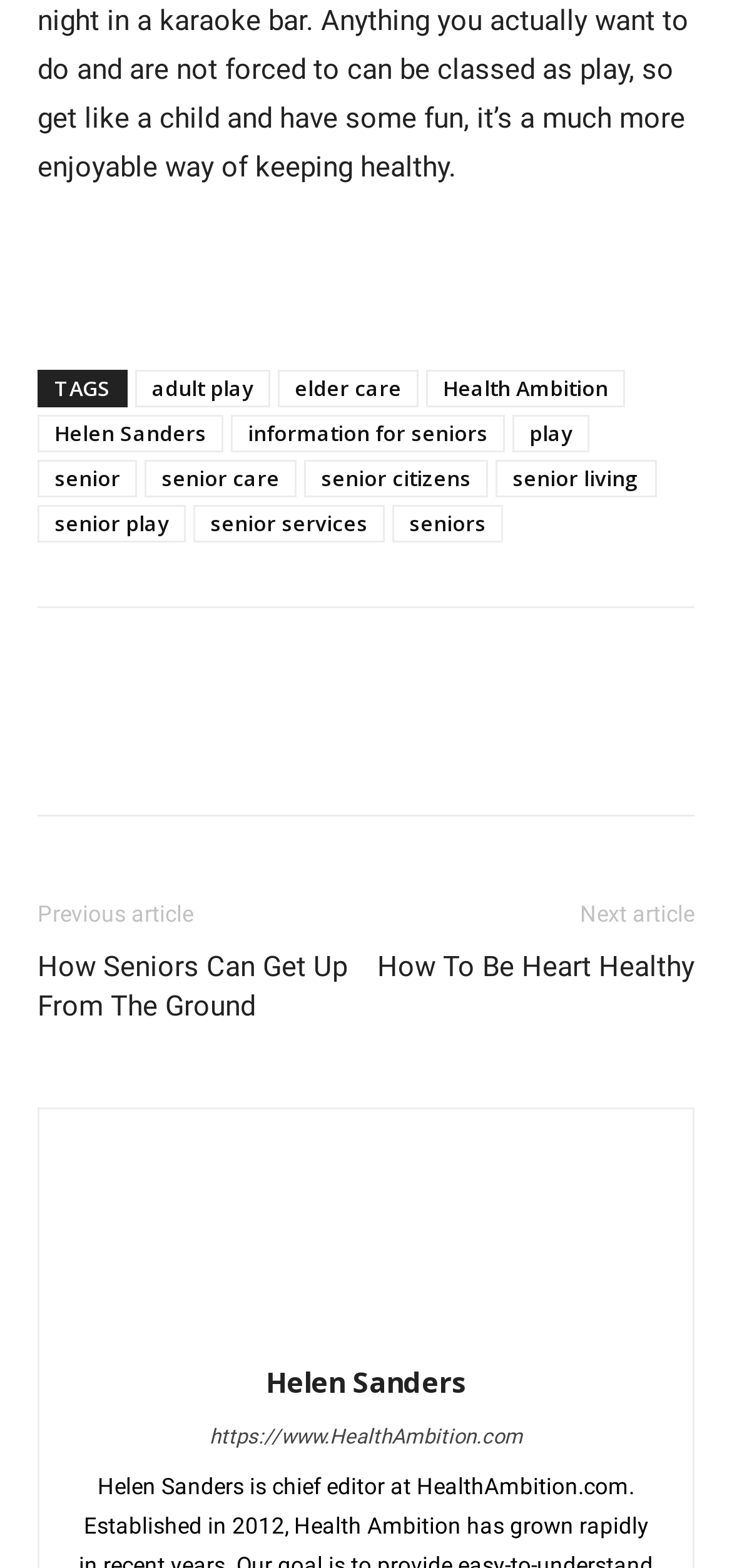Please give the bounding box coordinates of the area that should be clicked to fulfill the following instruction: "Check the author's photo". The coordinates should be in the format of four float numbers from 0 to 1, i.e., [left, top, right, bottom].

[0.377, 0.732, 0.623, 0.847]